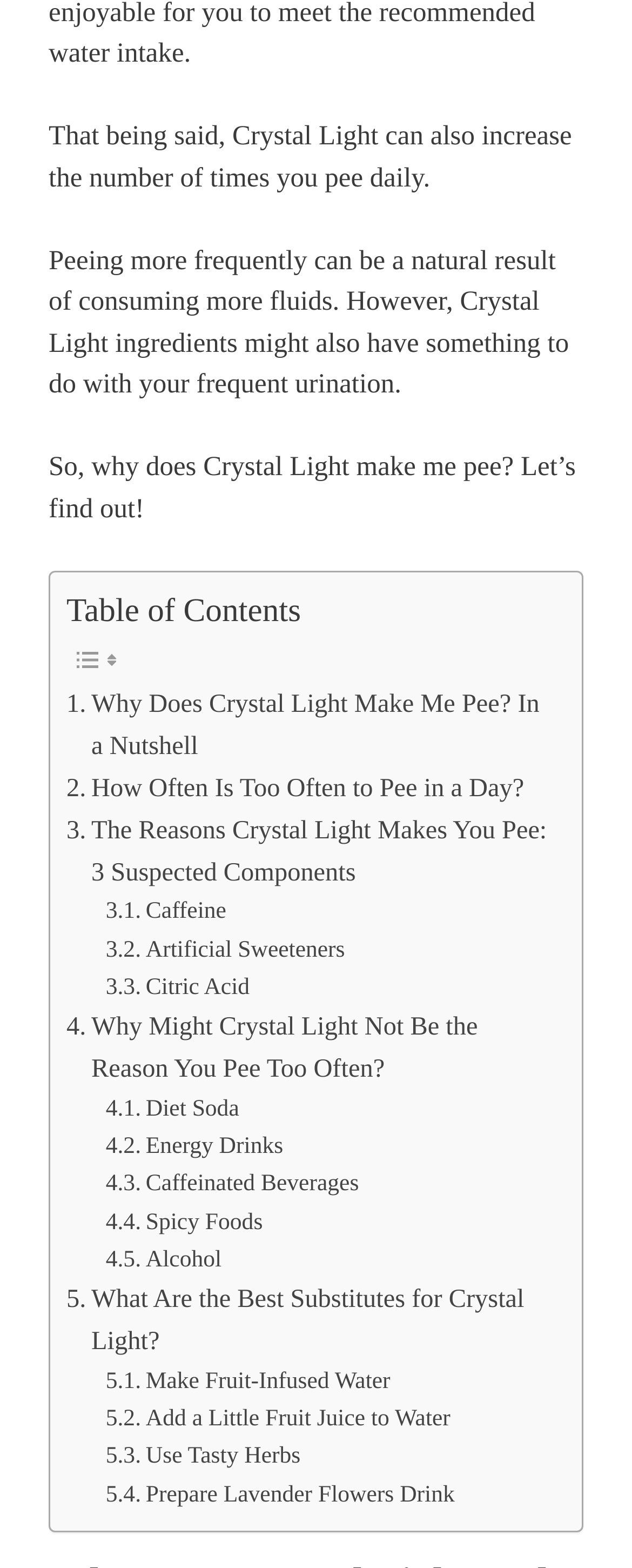Reply to the question with a single word or phrase:
How many suspected components of Crystal Light are mentioned?

3